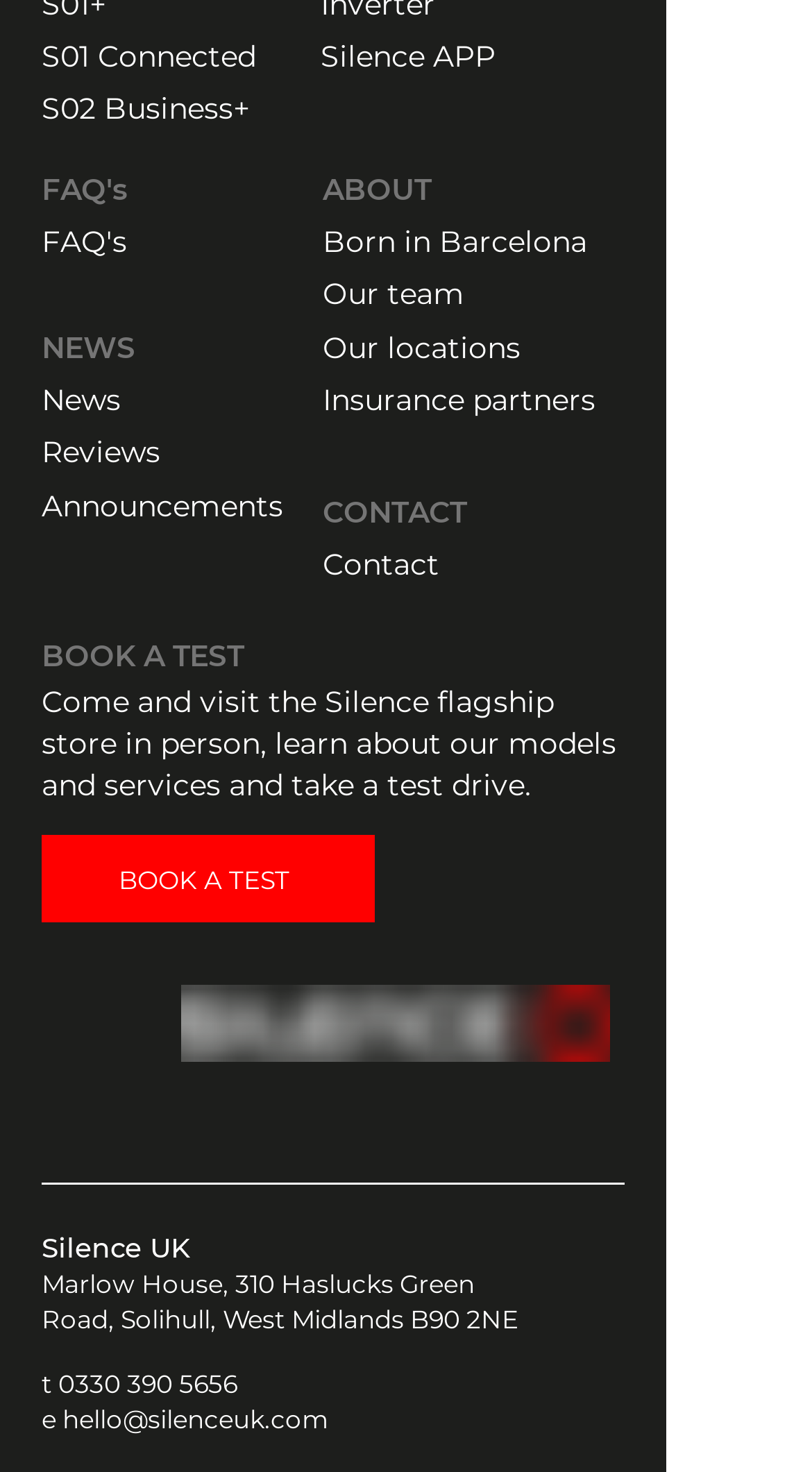Highlight the bounding box coordinates of the element you need to click to perform the following instruction: "Visit the FAQ's page."

[0.051, 0.153, 0.156, 0.176]